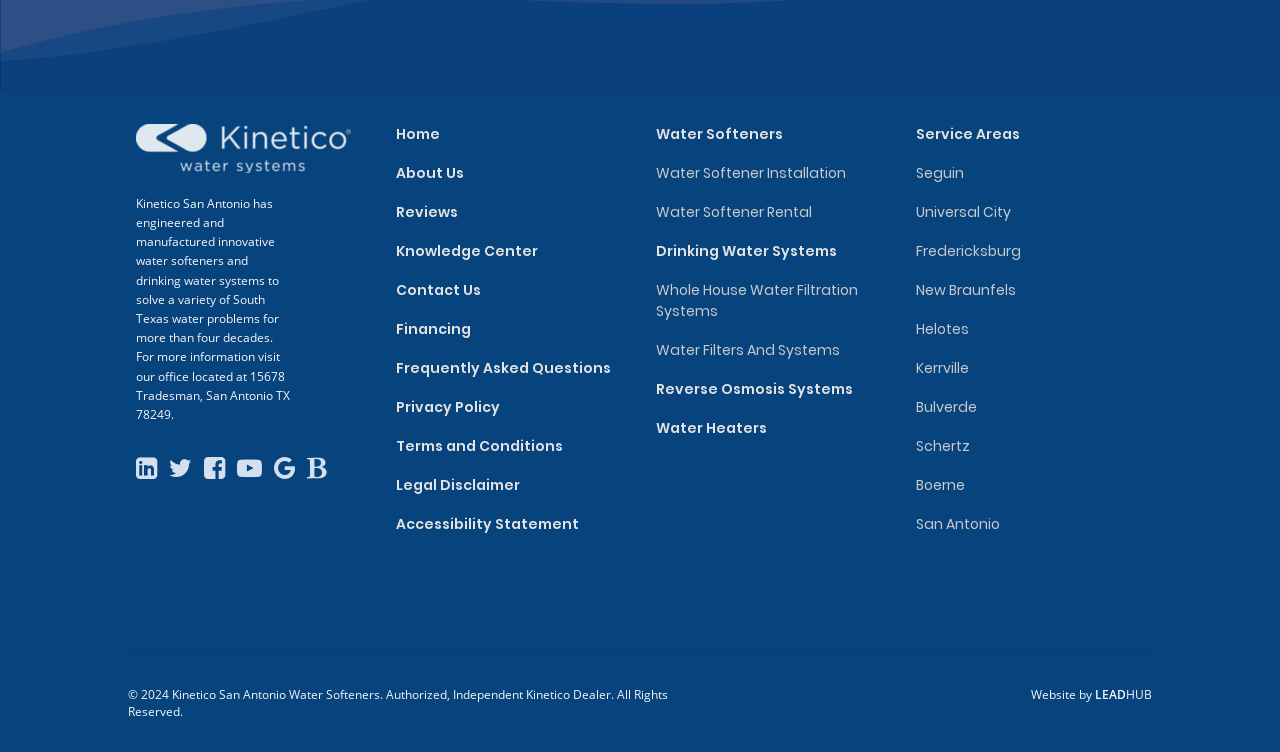Examine the image and give a thorough answer to the following question:
What is the year of copyright?

The year of copyright is obtained from the StaticText '© 2024'.